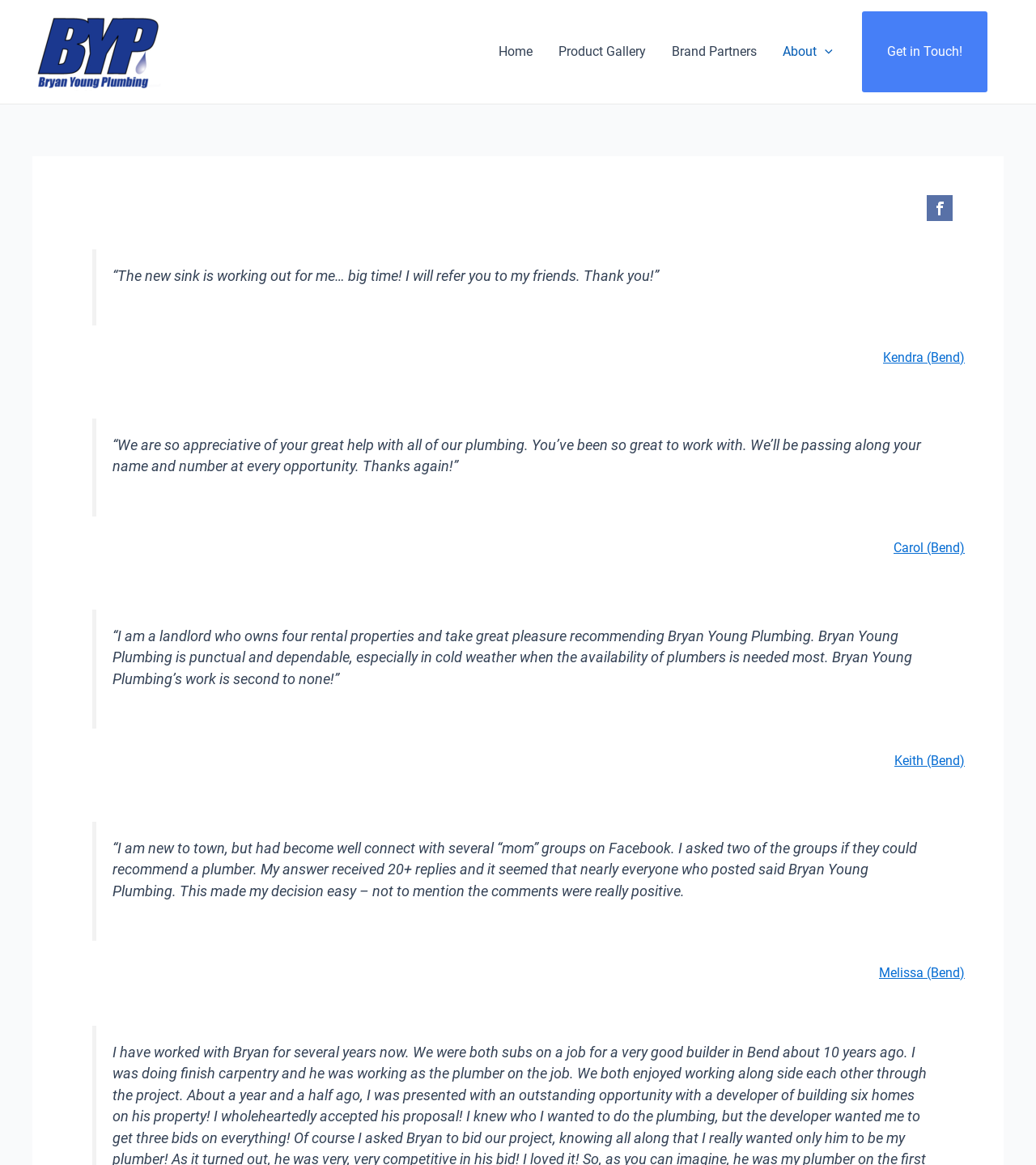Please identify the bounding box coordinates for the region that you need to click to follow this instruction: "Click on Facebook".

[0.895, 0.167, 0.92, 0.19]